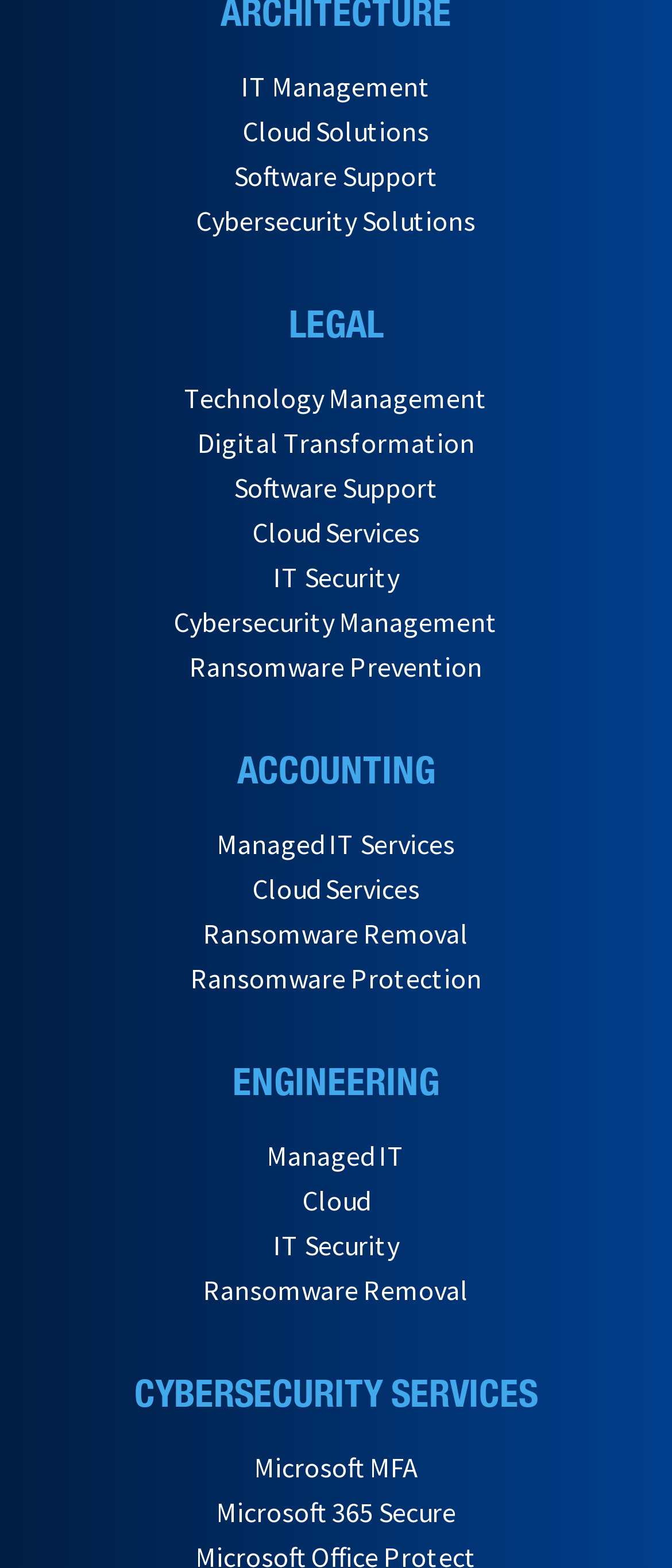Provide a short answer to the following question with just one word or phrase: What is the category of the link 'Ransomware Prevention'?

Cybersecurity